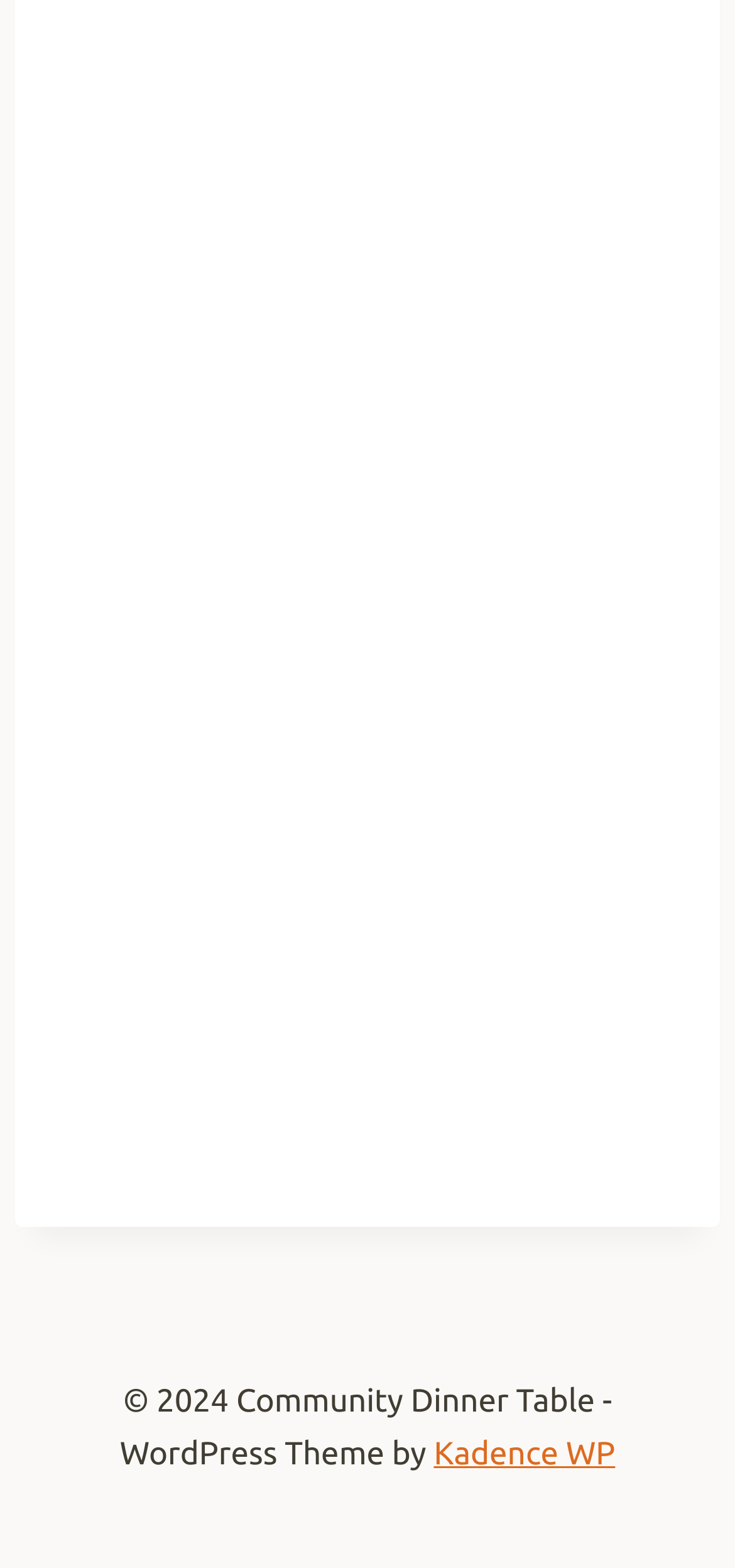Look at the image and answer the question in detail:
What is the copyright year of the website?

I found the copyright information in the footer section of the webpage, which says '© 2024 Community Dinner Table'. This indicates that the website's copyright year is 2024.